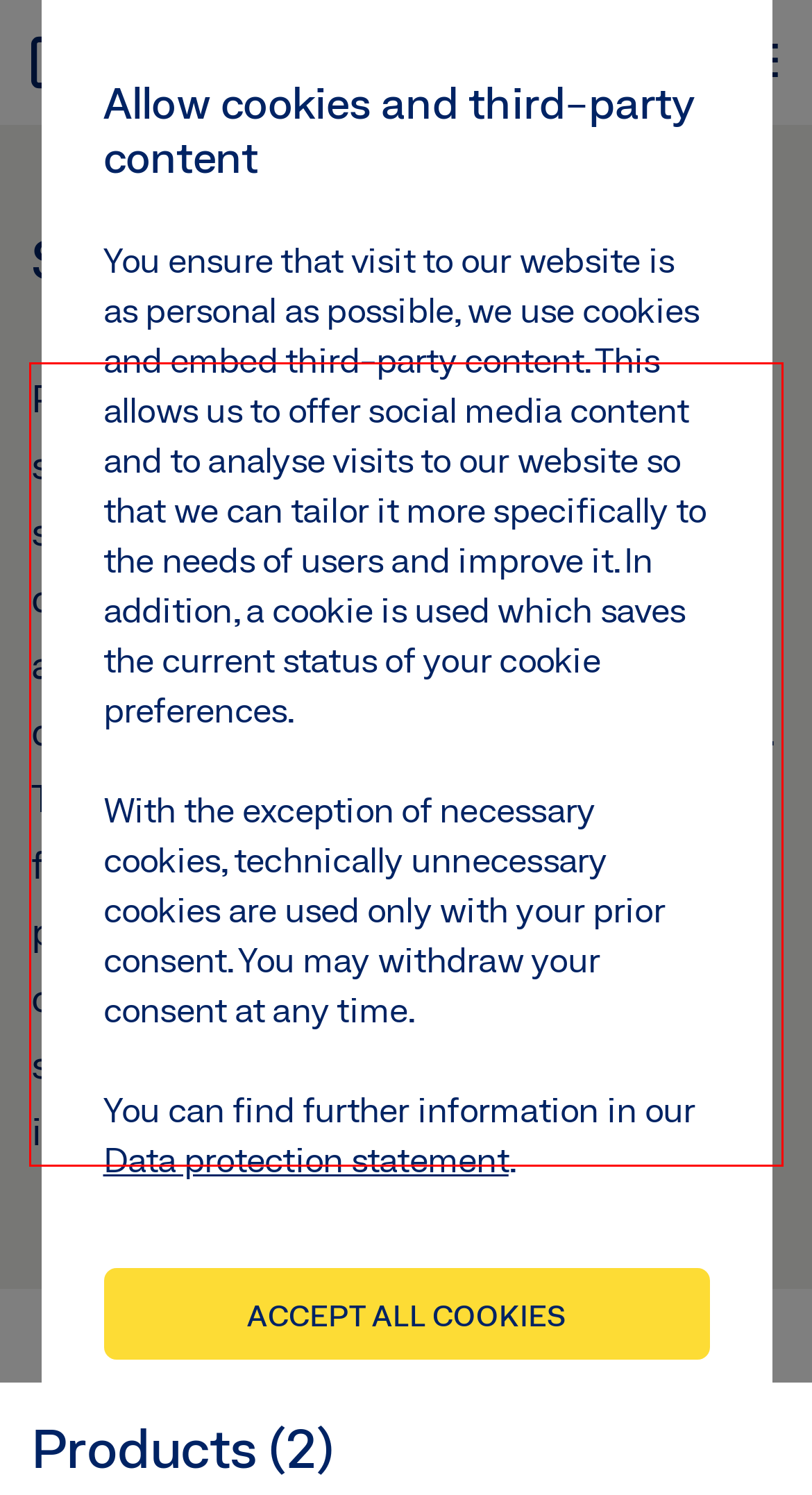Given a screenshot of a webpage containing a red rectangle bounding box, extract and provide the text content found within the red bounding box.

Passing through an automatic swing door safely is the top priority. Sensor strips support you in doing so by monitoring the door's range of travel. Does your door open against a wall? No problem. The sensor can detect a wall and blank it out automatically. The active infrared rays of the sensor strip form a narrow detection area, thereby preventing collisions with people or objects. The opening or closing process is stopped immediately if there is something in the door area.